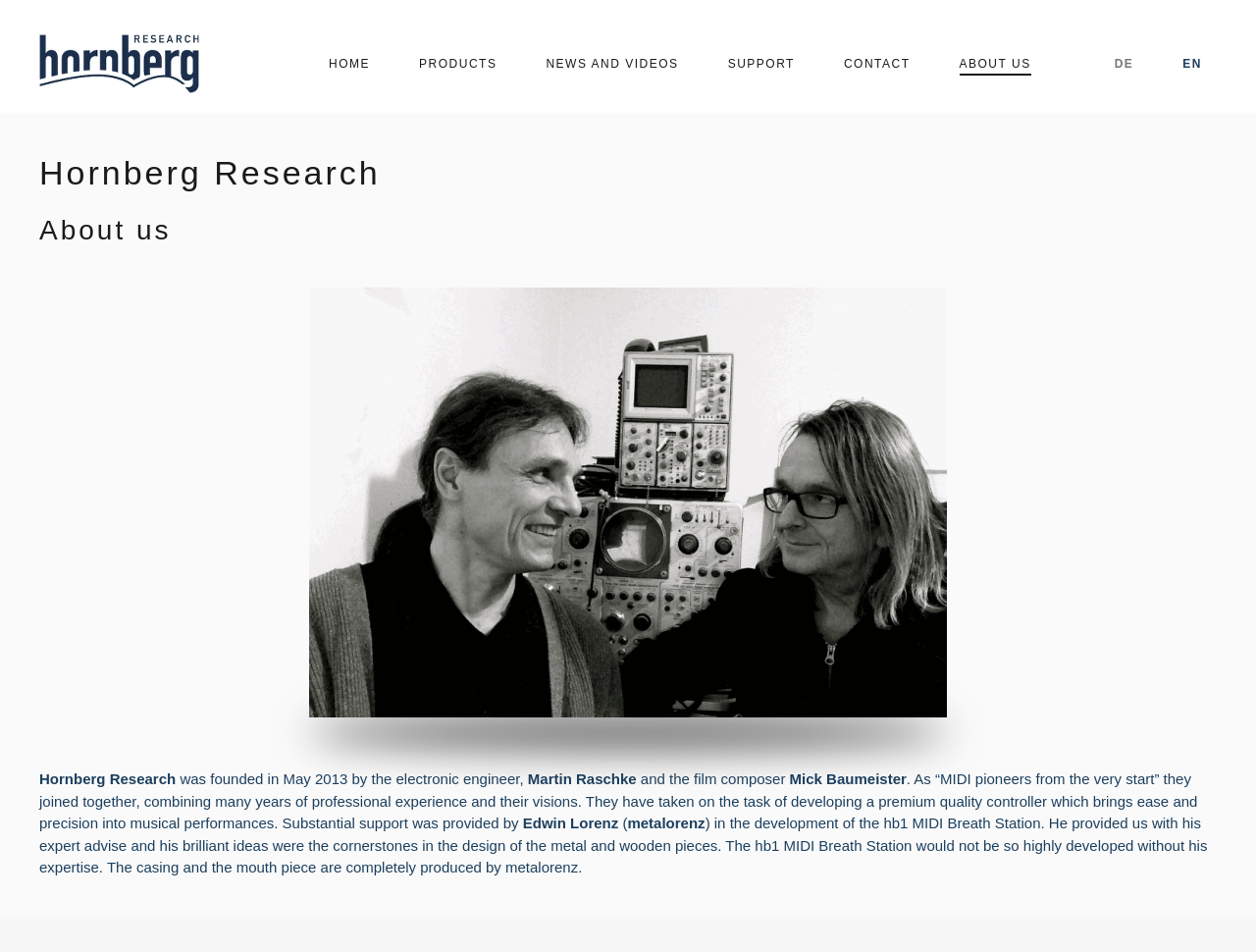Identify the bounding box of the HTML element described as: "About us".

[0.764, 0.015, 0.821, 0.119]